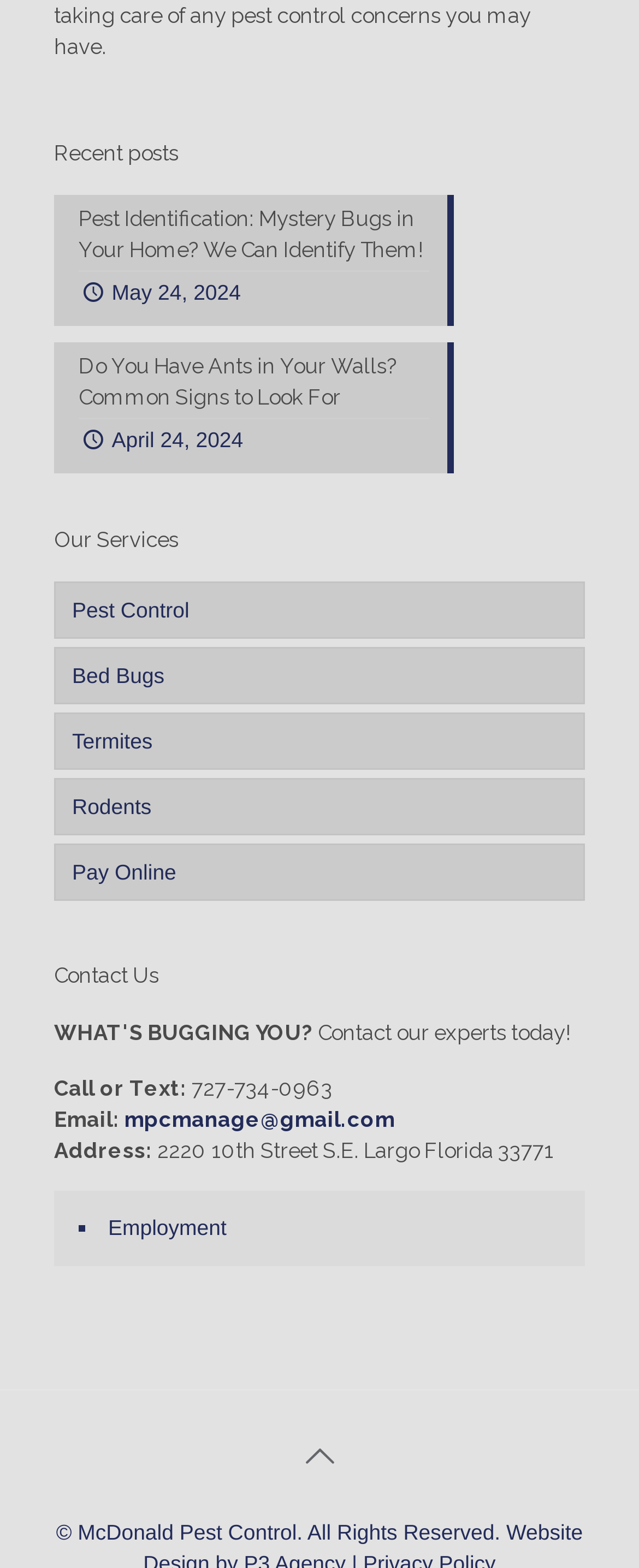Can you find the bounding box coordinates for the element to click on to achieve the instruction: "Explore employment opportunities"?

[0.162, 0.765, 0.89, 0.802]